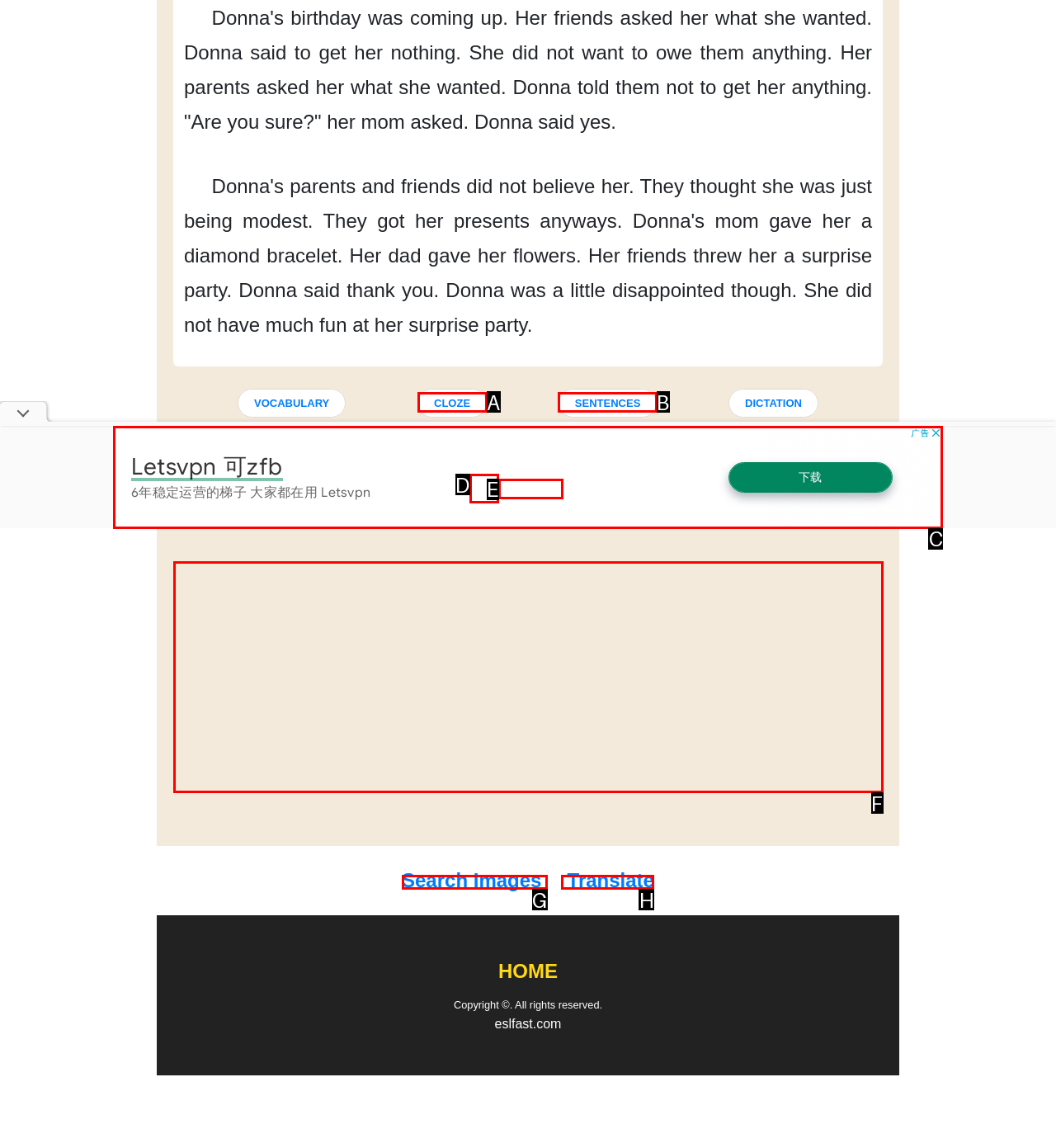Match the following description to the correct HTML element: Search Images Indicate your choice by providing the letter.

G